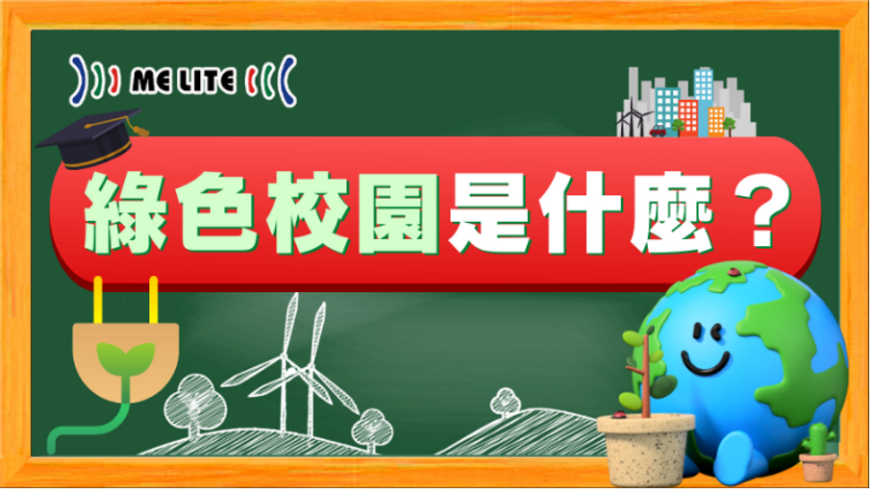Answer the following in one word or a short phrase: 
Is there a character representing the Earth in the image?

Yes